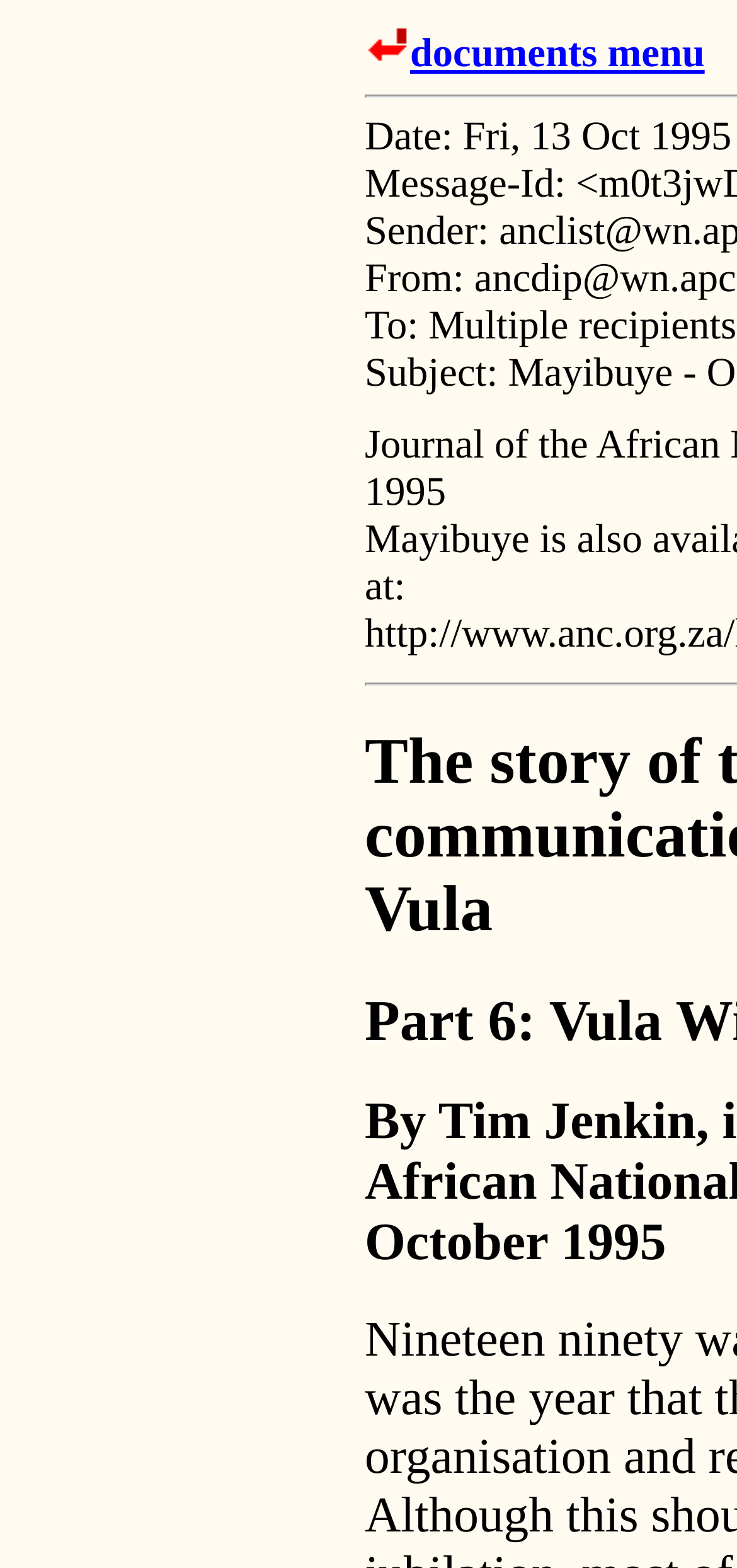Please determine the main heading text of this webpage.

The story of the secret underground communications network of Operation Vula